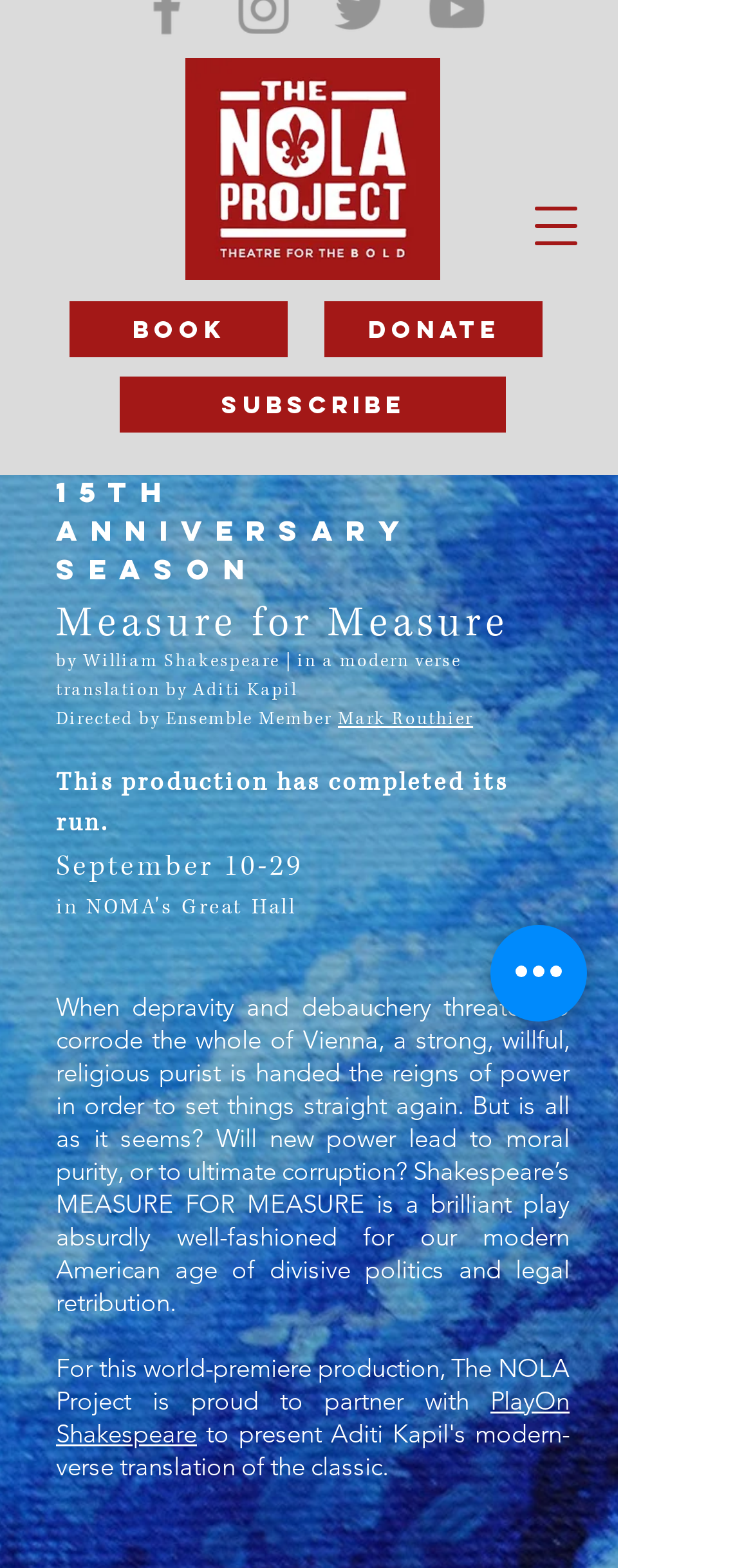What is the partner organization of The NOLA Project?
Your answer should be a single word or phrase derived from the screenshot.

PlayOn Shakespeare